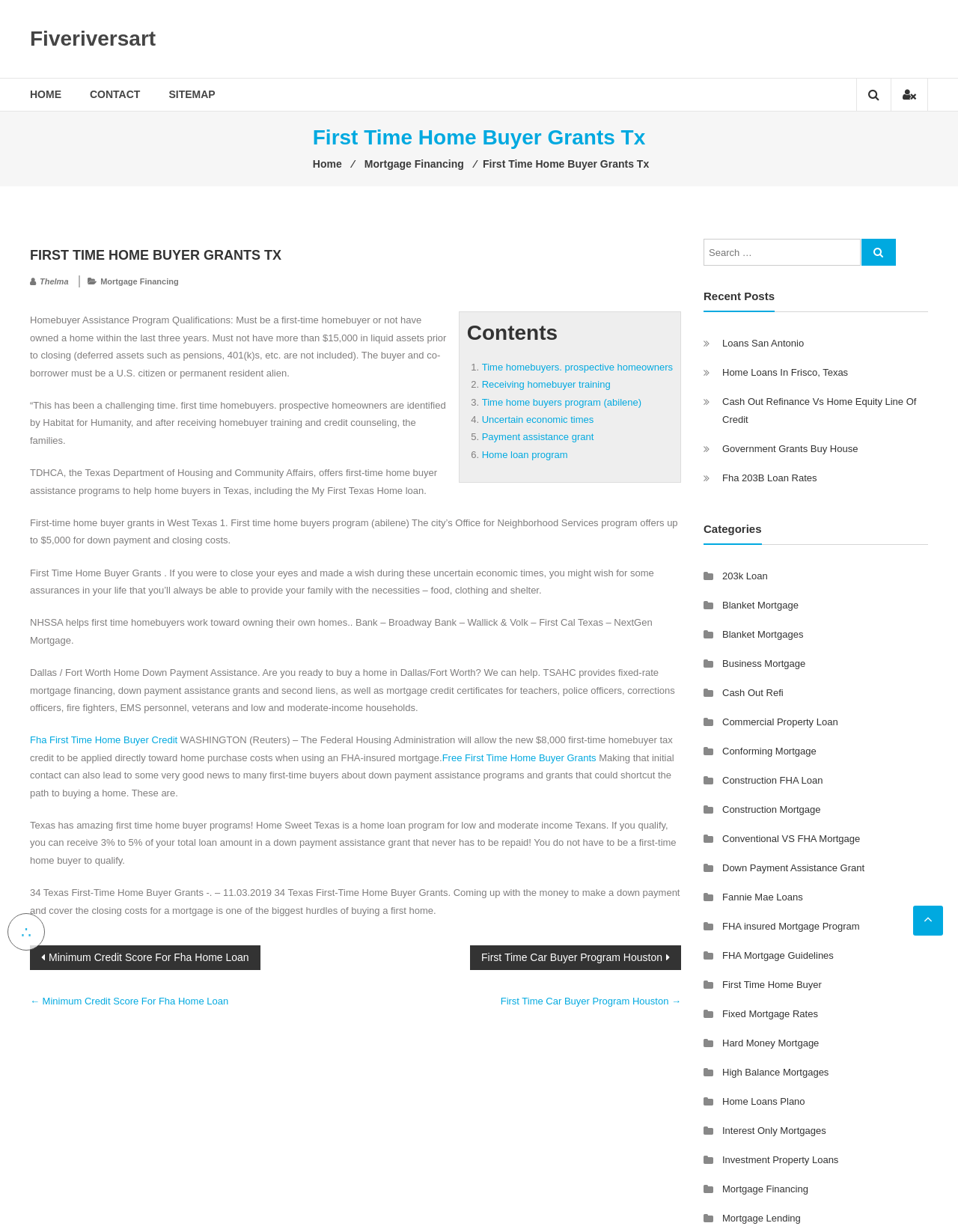What is the name of the organization that helps first-time homebuyers work toward owning their own homes?
Please answer using one word or phrase, based on the screenshot.

NHSSA